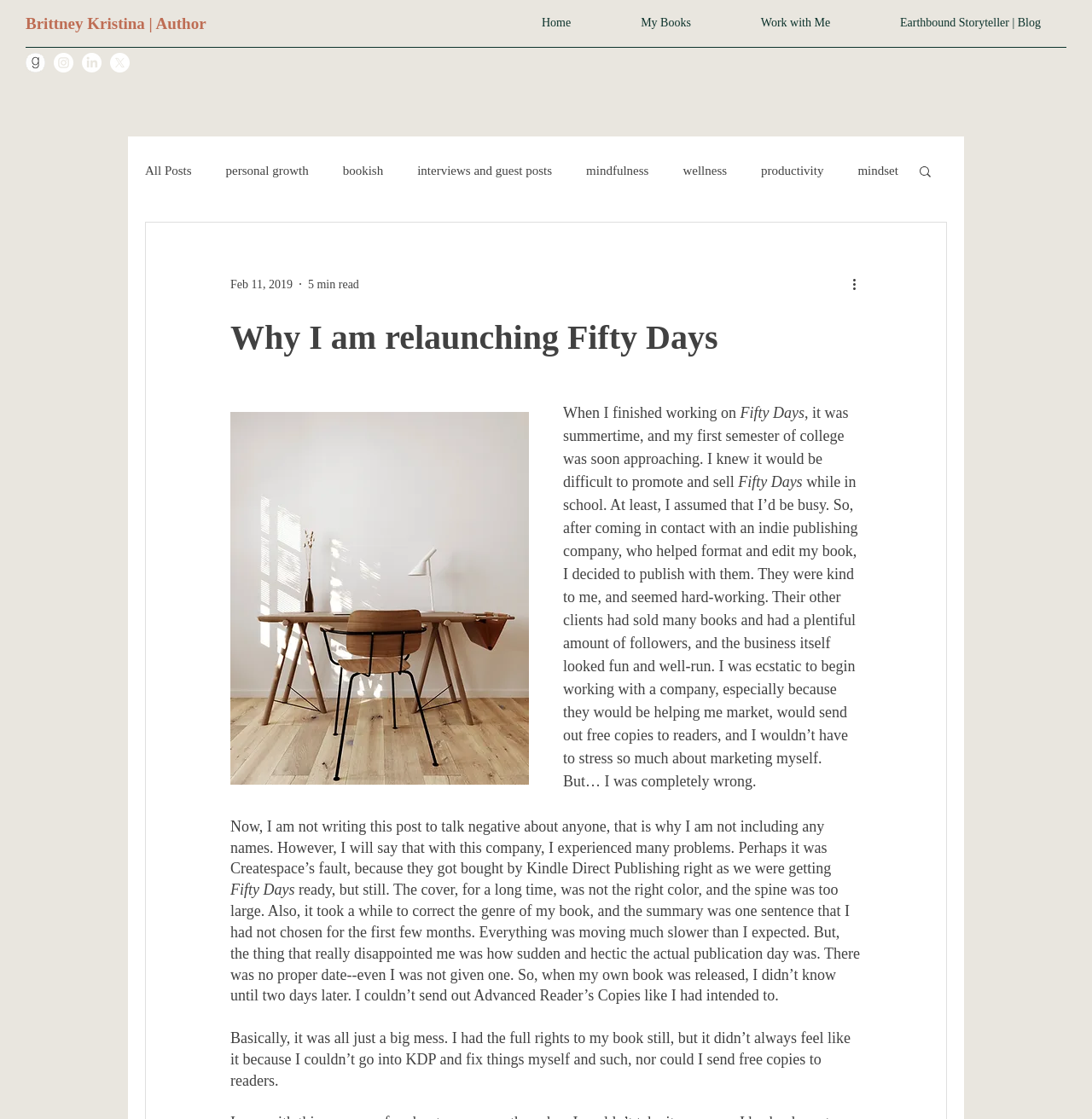Produce an extensive caption that describes everything on the webpage.

This webpage is an author's blog, specifically a post about relaunching their book, "Fifty Days". At the top left, there is a link to the author's name, "Brittney Kristina | Author", and a social bar with links to the author's social media profiles, including Goodreads, Instagram, LinkedIn, and an unknown platform represented by an "X" icon. 

Below the social bar, there is a navigation menu with links to different sections of the website, including "Home", "My Books", "Work with Me", and "Earthbound Storyteller | Blog". 

On the left side of the page, there is a secondary navigation menu with links to different categories of blog posts, including "All Posts", "personal growth", "bookish", and several others. 

The main content of the page is the blog post, which starts with a heading "Why I am relaunching Fifty Days". The post is a personal account of the author's experience with an indie publishing company and their decision to relaunch their book. The text is divided into several paragraphs, with a few images and buttons scattered throughout. 

At the top right of the page, there is a button to search the website, and below it, there is a date and time indicator showing when the post was published, along with an estimate of the reading time. There is also a "More actions" button with an unknown function.